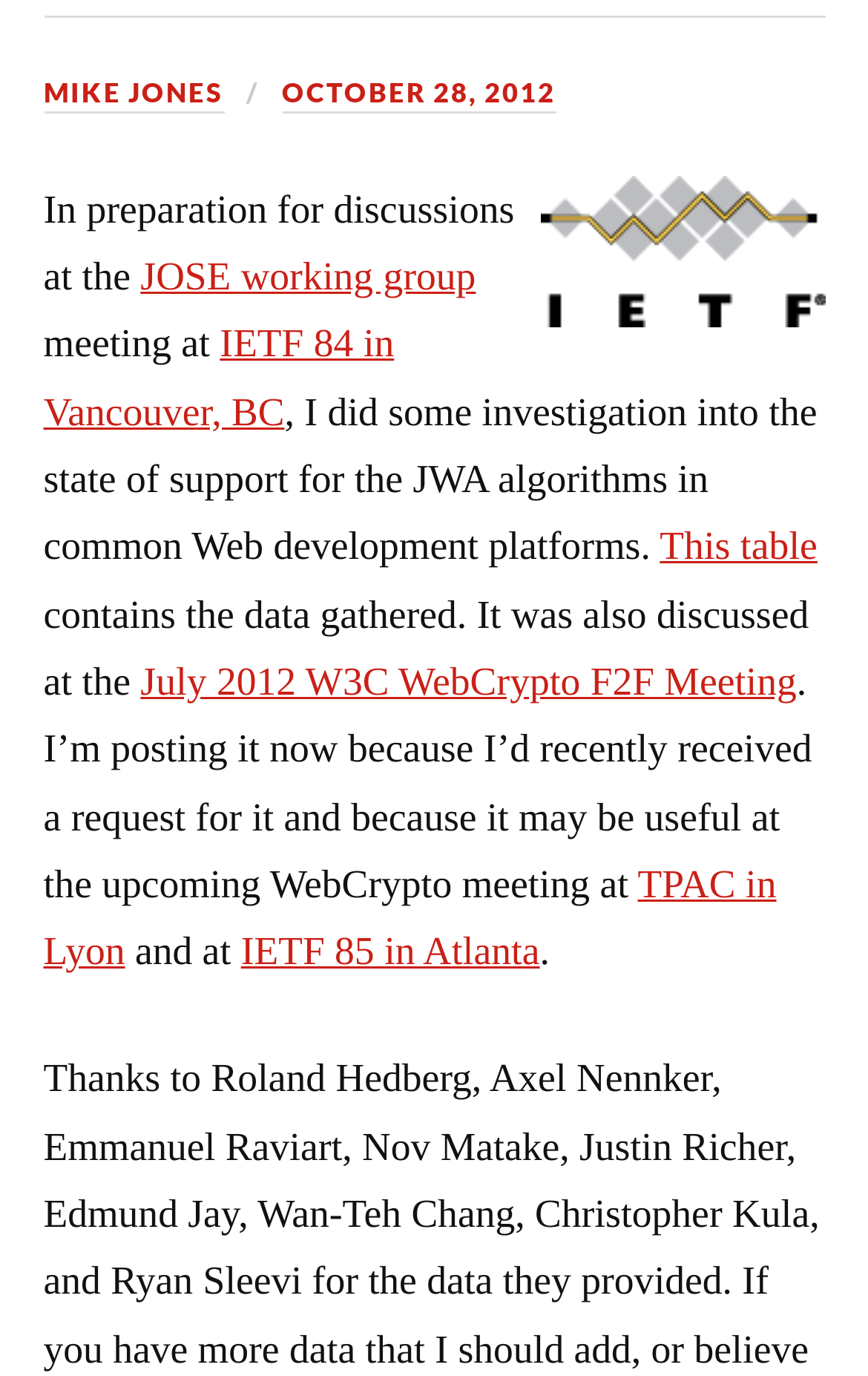Using the element description: "Mike Jones", determine the bounding box coordinates for the specified UI element. The coordinates should be four float numbers between 0 and 1, [left, top, right, bottom].

[0.05, 0.055, 0.258, 0.083]